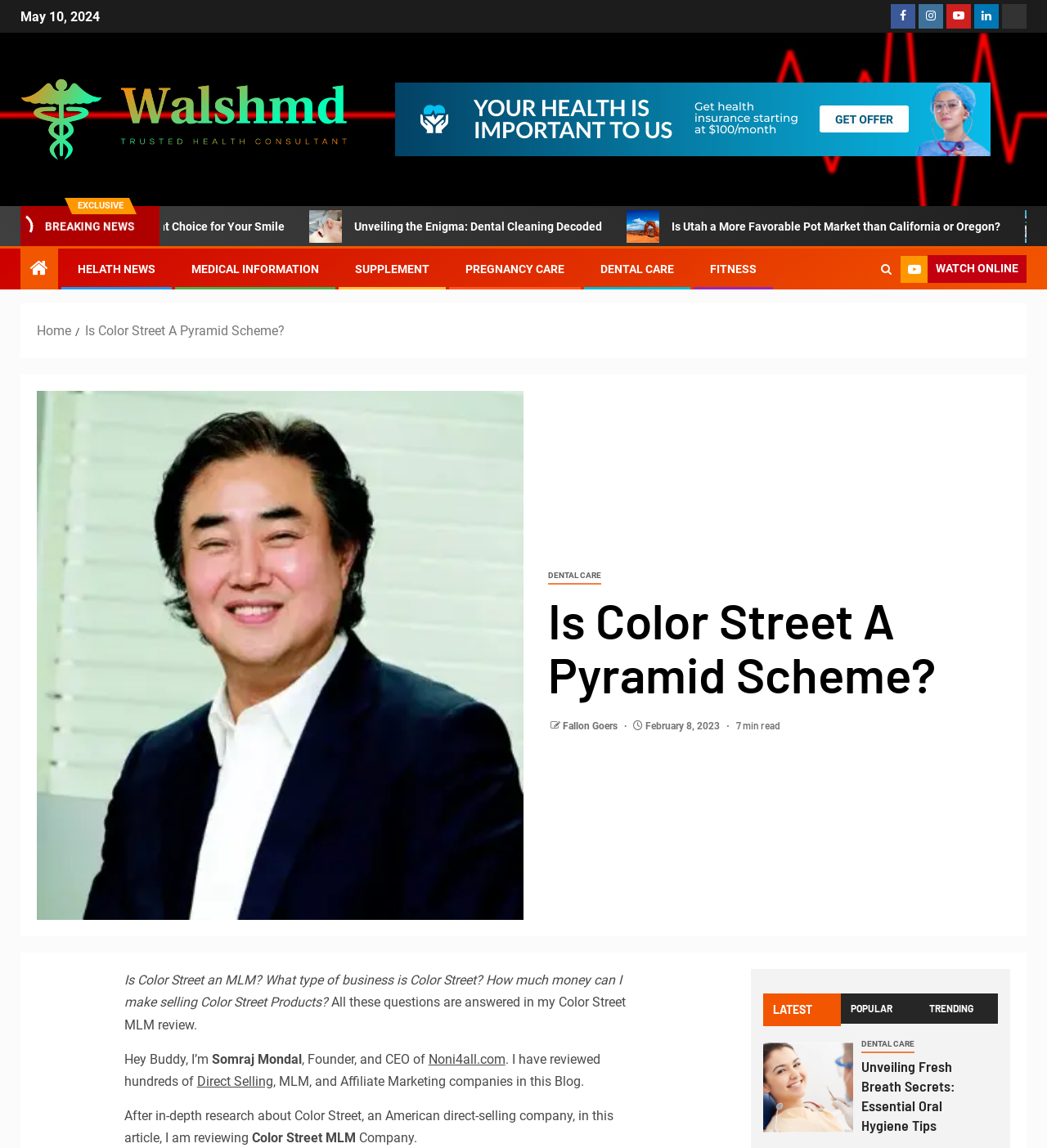Please pinpoint the bounding box coordinates for the region I should click to adhere to this instruction: "Click on the 'Walsh Consultant' link".

[0.02, 0.096, 0.332, 0.11]